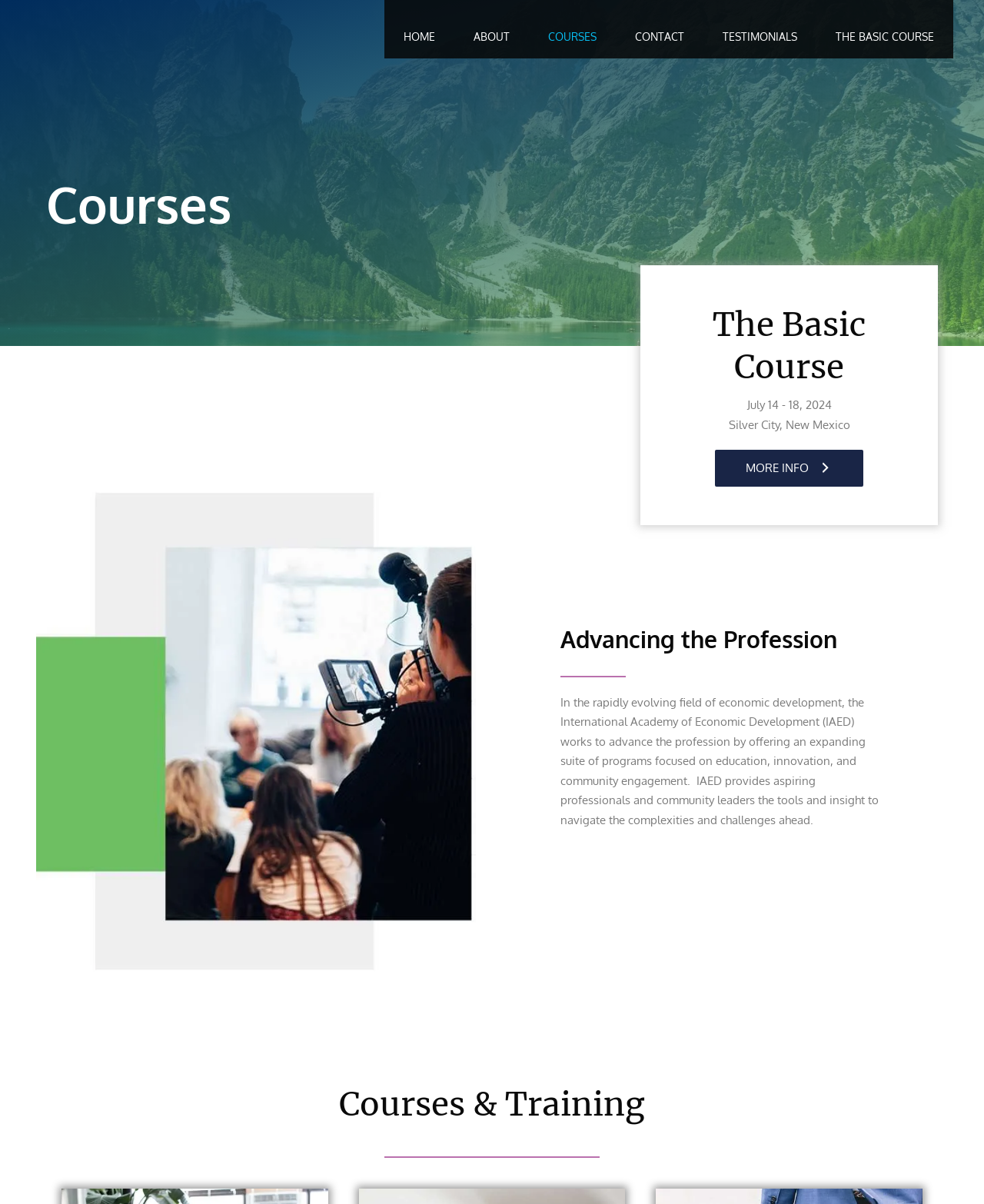Utilize the details in the image to thoroughly answer the following question: What type of image is displayed on the webpage?

I found the answer by looking at the image element with the description 'CourseSquares1' which is located on the webpage.